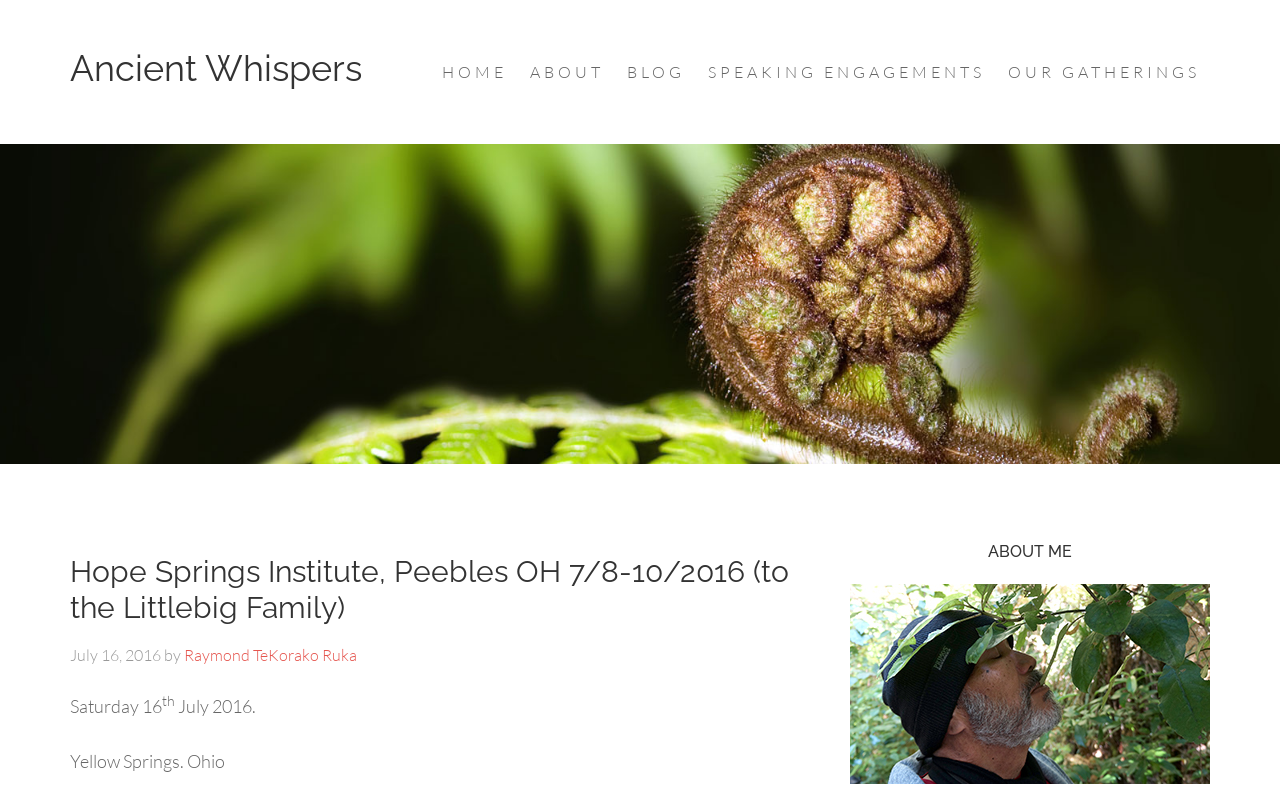Describe all the visual and textual components of the webpage comprehensively.

The webpage appears to be a blog or personal website, with a focus on the author's thoughts and experiences. At the top of the page, there is a navigation menu with links to "HOME", "ABOUT", "BLOG", "SPEAKING ENGAGEMENTS", and "OUR GATHERINGS". 

Below the navigation menu, there is a large image that spans the entire width of the page. 

The main content of the page is divided into two sections. On the left side, there is a header section with a title "Hope Springs Institute, Peebles OH 7/8-10/2016 (to the Littlebig Family)" and a subtitle "Saturday 16th July 2016. Yellow Springs. Ohio". The title is followed by a brief description that starts with "Ancient Whispers" and continues with a philosophical statement about teaching and learning.

On the right side of the page, there is a section with a heading "ABOUT ME". Below this heading, there is another image.

There are a total of two images on the page, one large image at the top and a smaller one on the right side. There are also several links and headings throughout the page, but no other UI elements like buttons or forms.